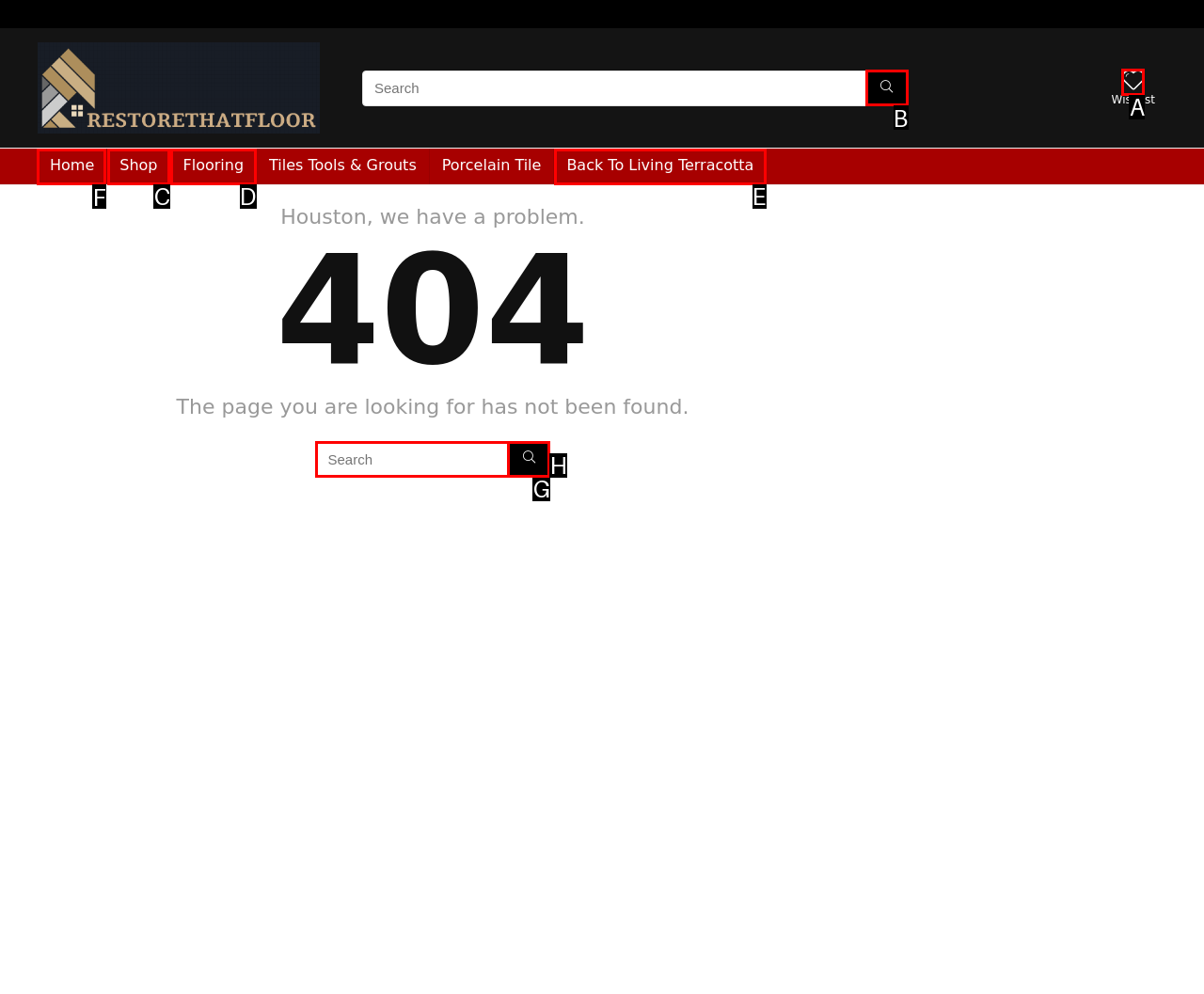Tell me which one HTML element I should click to complete this task: Go to Home page Answer with the option's letter from the given choices directly.

F